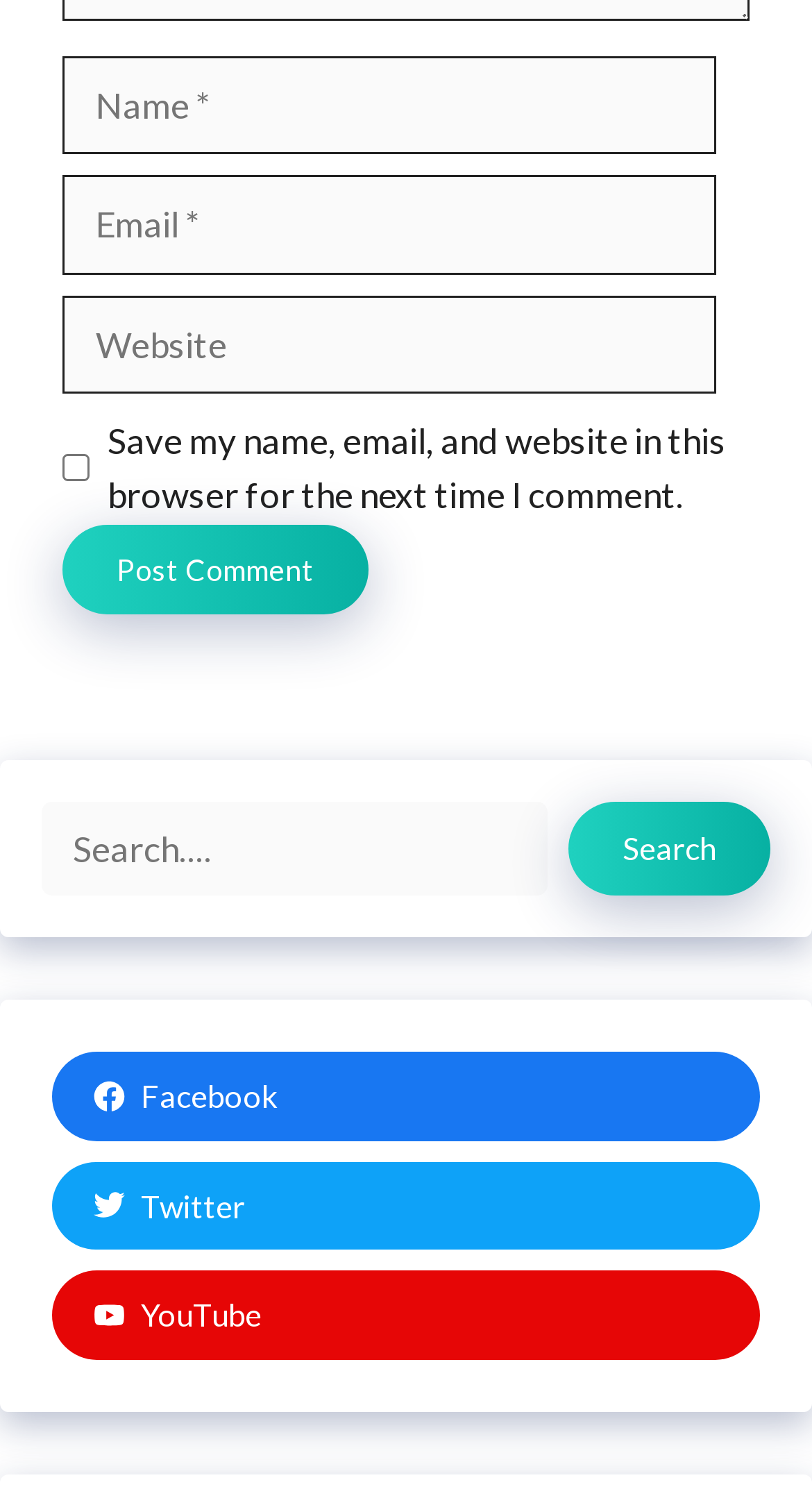Identify the bounding box coordinates for the element you need to click to achieve the following task: "Type your website". The coordinates must be four float values ranging from 0 to 1, formatted as [left, top, right, bottom].

[0.077, 0.197, 0.882, 0.263]